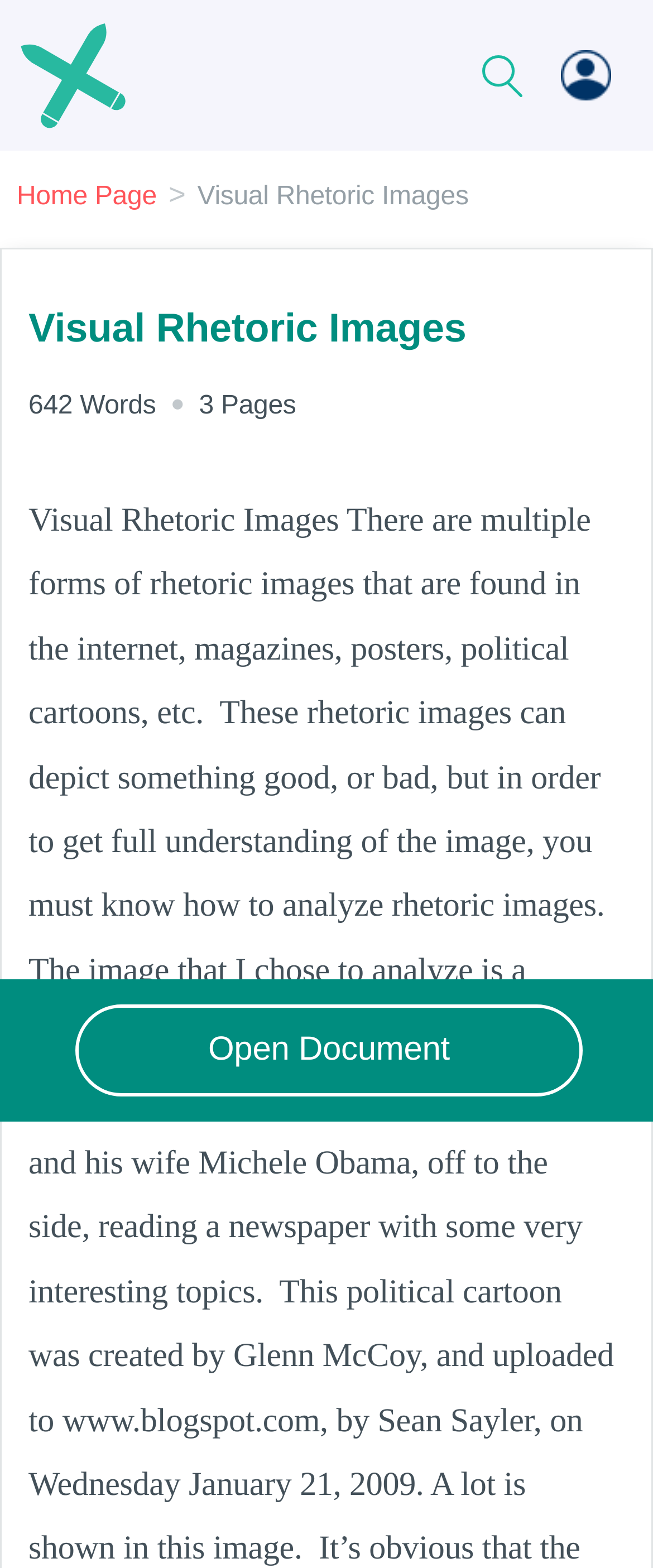Explain in detail what you observe on this webpage.

The webpage is about Visual Rhetoric Images, with a title "Visual Rhetoric Images - 642 Words | AntiEssays" at the top. Below the title, there is a heading that repeats the title "Visual Rhetoric Images". To the right of the heading, there are two pieces of text, "642 Words" and "3 Pages", which likely indicate the length and number of pages of the content.

At the top left corner, there are three links: an unnamed link, "Home Page", and "My Account" at the top right corner. The unnamed link is positioned above the "Home Page" link. 

Below the title and heading, there is a prominent link "Open Document" that takes up a significant portion of the page, located near the bottom.